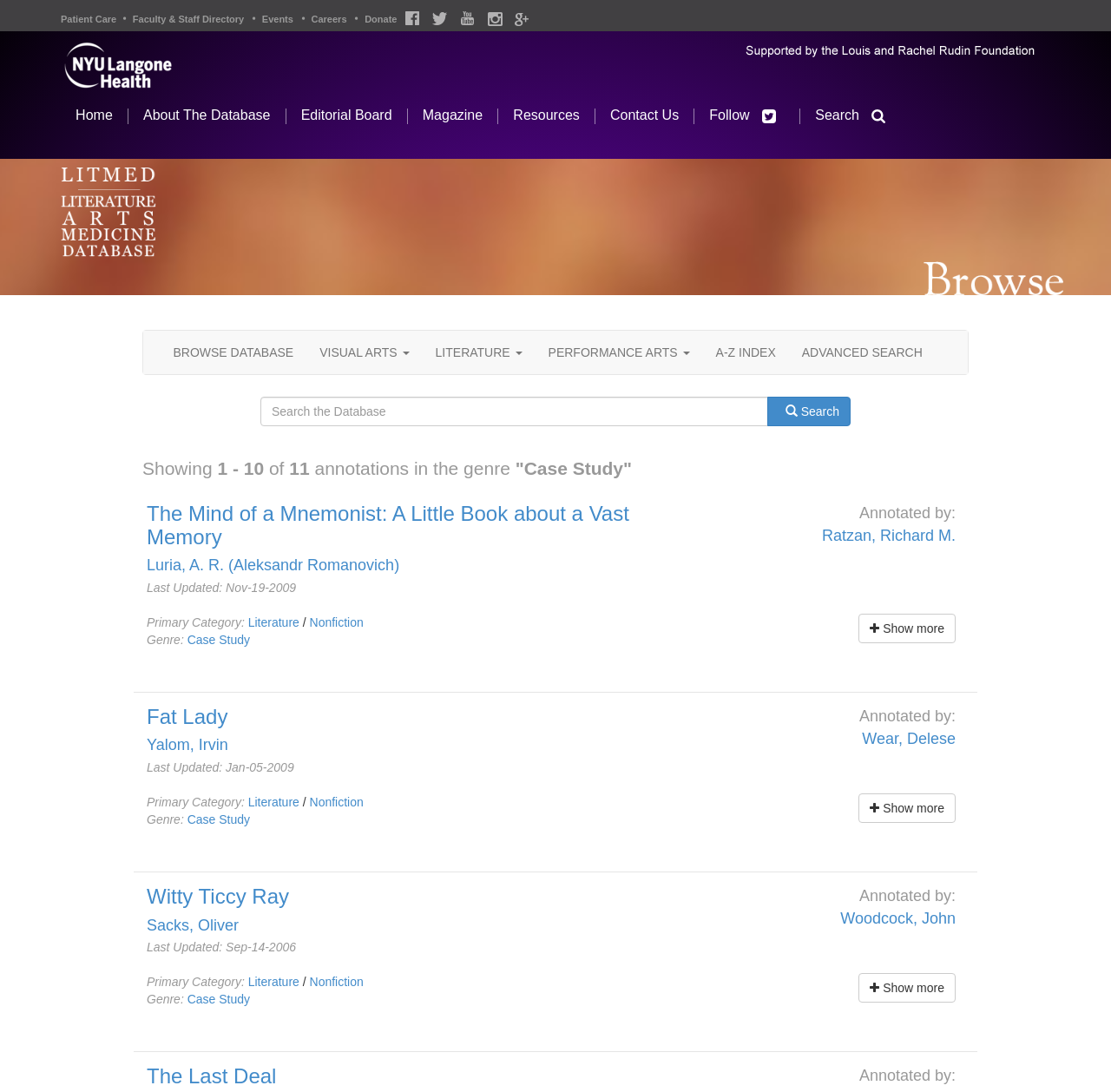What is the genre of the third search result?
Could you give a comprehensive explanation in response to this question?

I analyzed the third search result, which is 'Witty Ticcy Ray', and found that its genre is 'Case Study'.